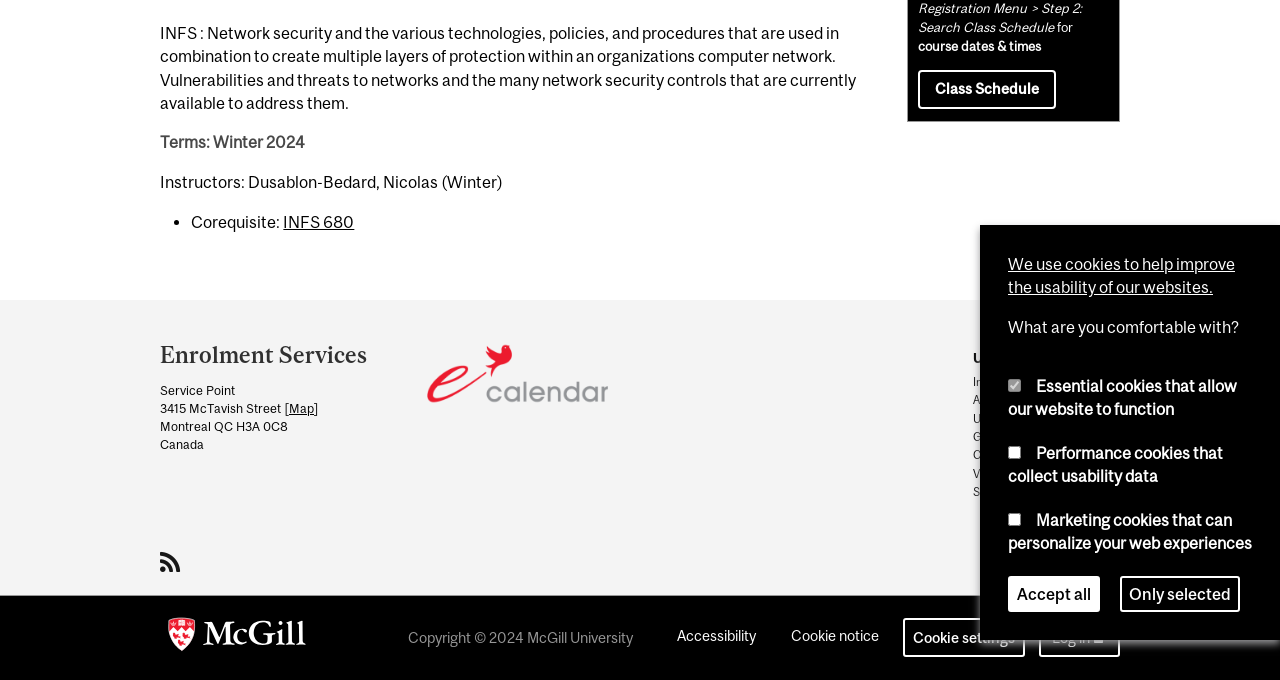Based on the element description: "Visual Schedule Builder", identify the bounding box coordinates for this UI element. The coordinates must be four float numbers between 0 and 1, listed as [left, top, right, bottom].

[0.76, 0.688, 0.875, 0.705]